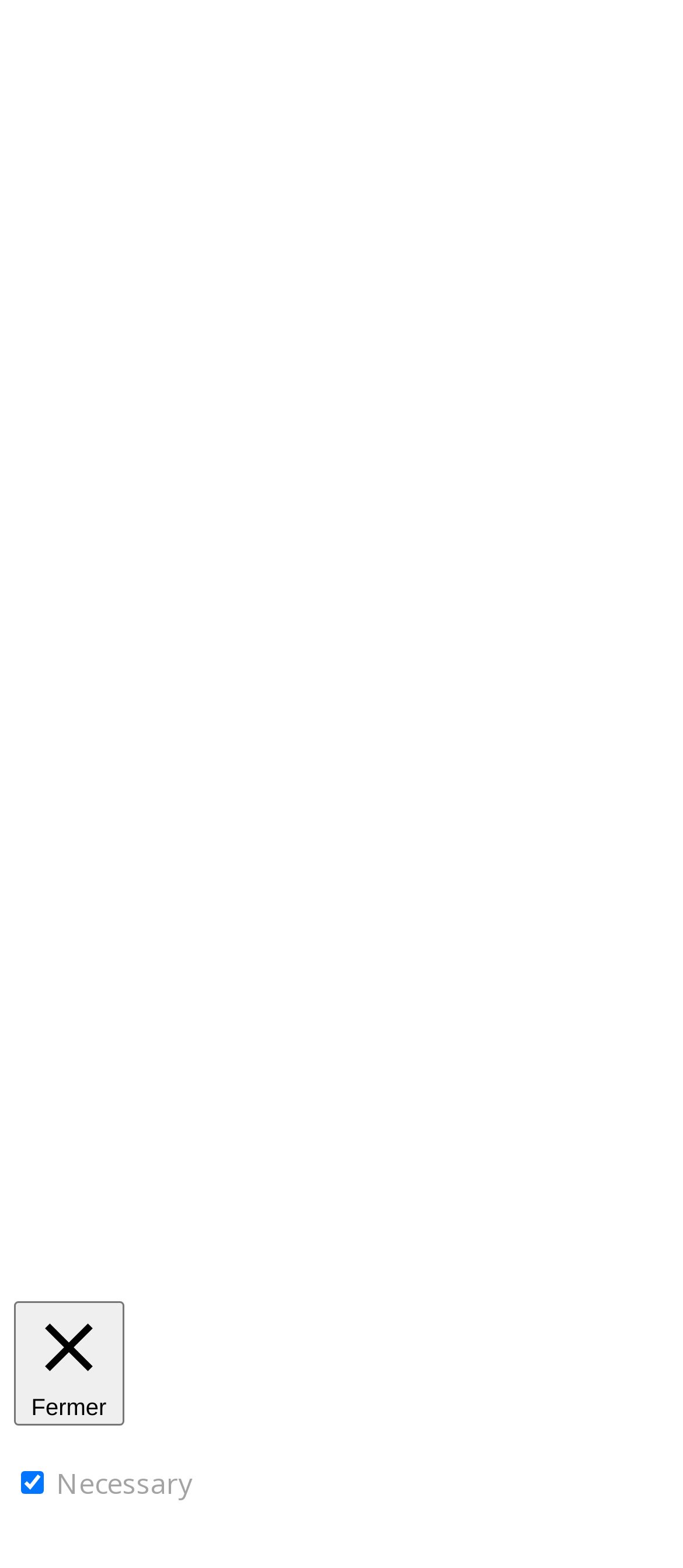Specify the bounding box coordinates of the element's region that should be clicked to achieve the following instruction: "Click on the 'Concept' link". The bounding box coordinates consist of four float numbers between 0 and 1, in the format [left, top, right, bottom].

[0.123, 0.149, 0.282, 0.173]